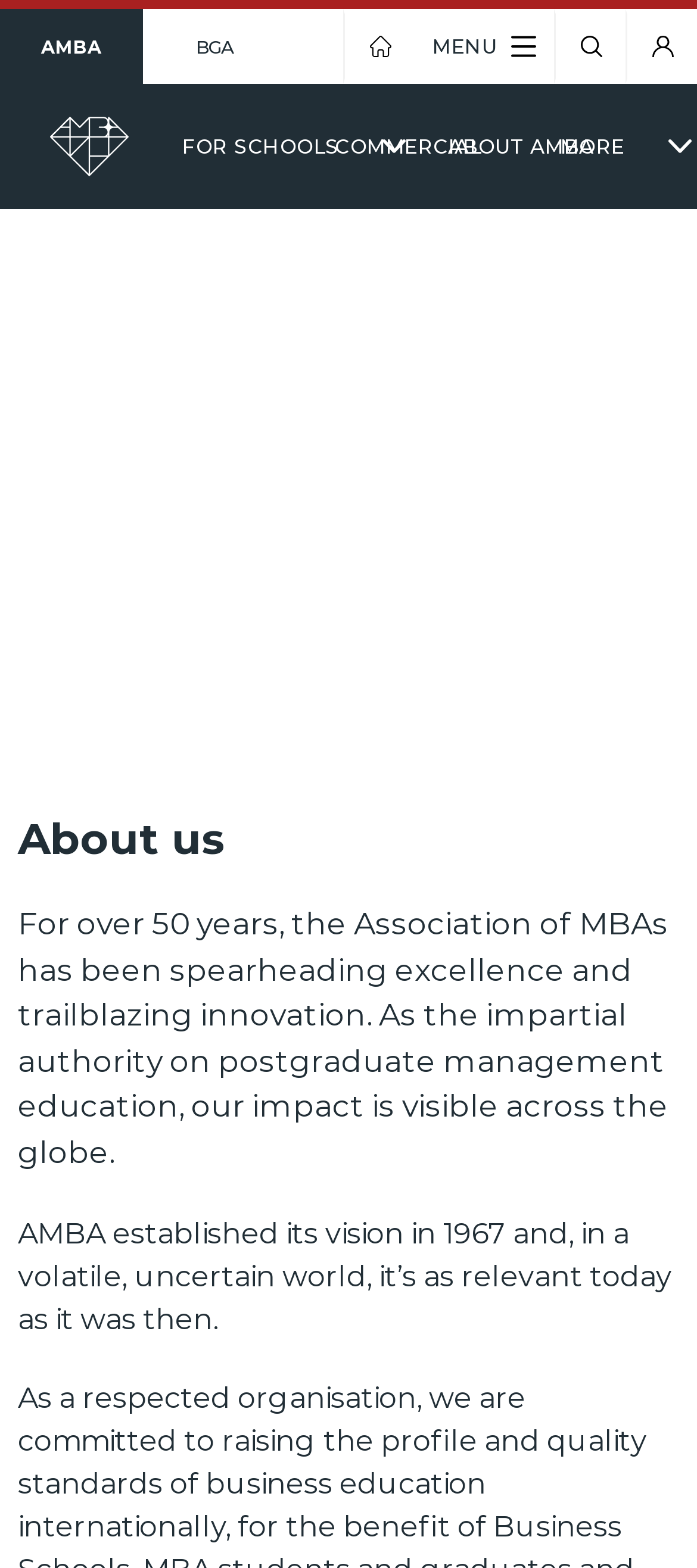Use one word or a short phrase to answer the question provided: 
What is the purpose of the 'For Schools' button?

Unknown